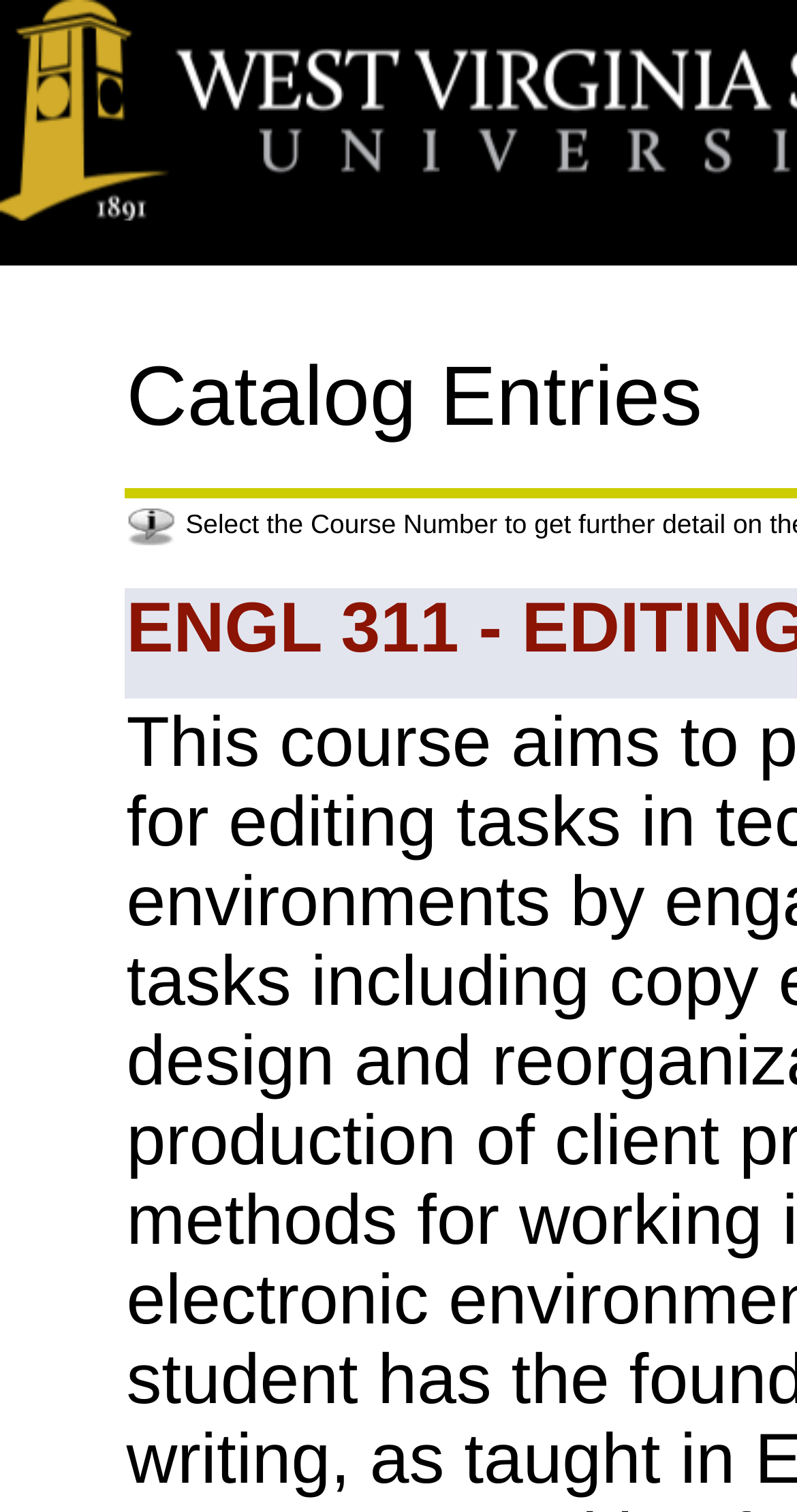Please find and give the text of the main heading on the webpage.

West Virginia State University (MyState)